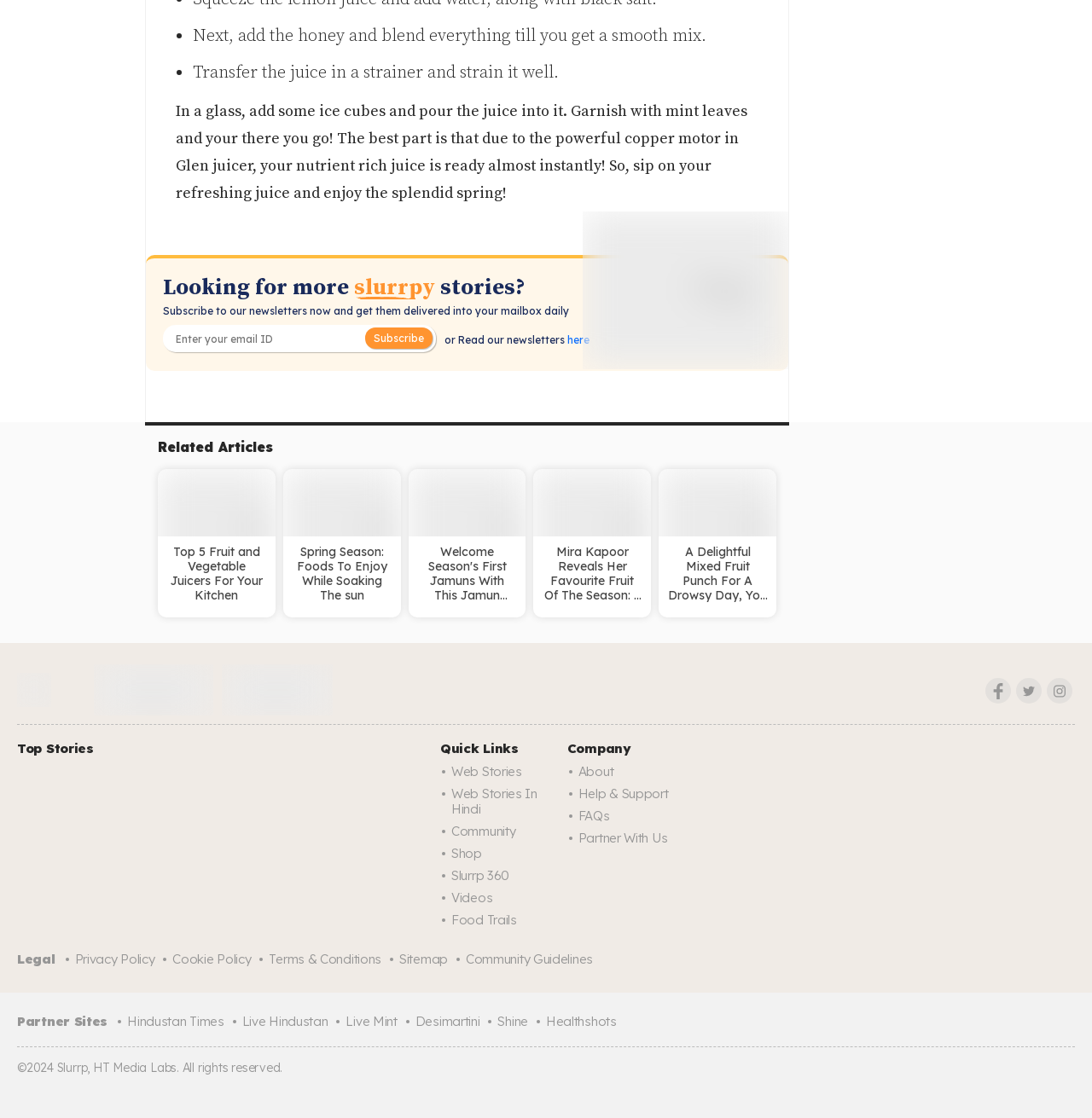Specify the bounding box coordinates for the region that must be clicked to perform the given instruction: "Check the signs to look for in-home care help".

None